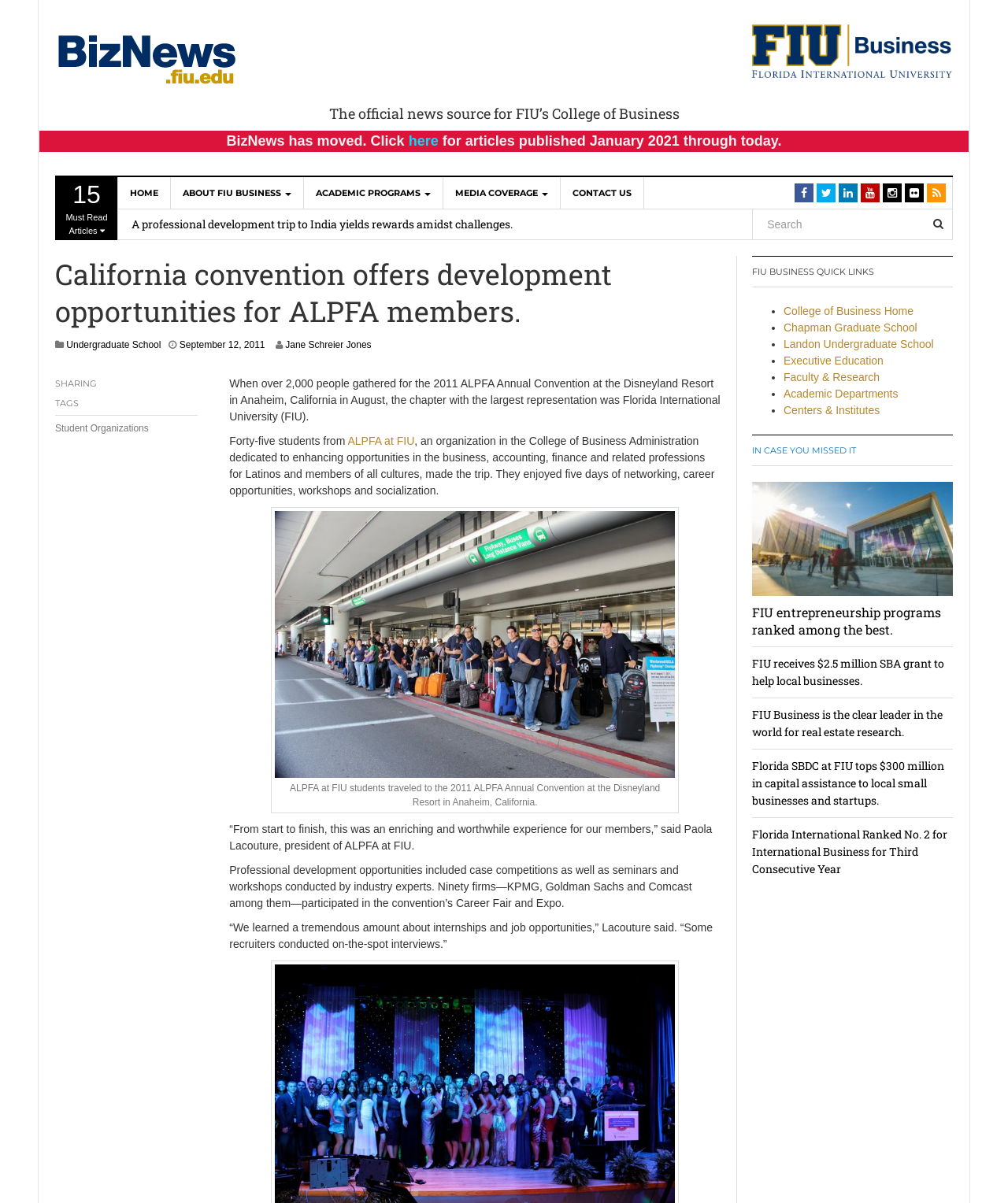Find the UI element described as: "In Case You Missed It" and predict its bounding box coordinates. Ensure the coordinates are four float numbers between 0 and 1, [left, top, right, bottom].

[0.746, 0.37, 0.849, 0.379]